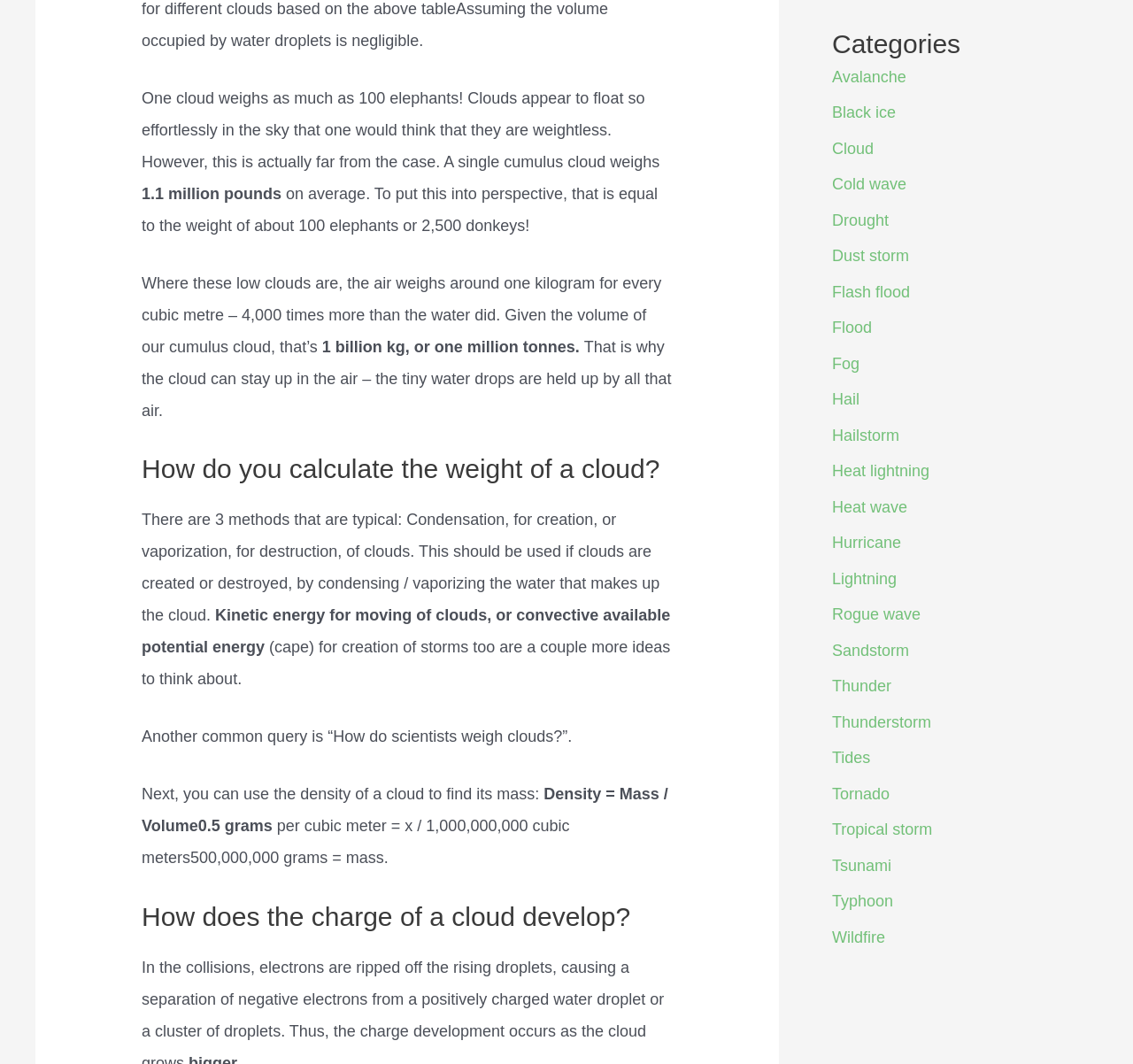Please find the bounding box for the UI component described as follows: "Tsunami".

[0.734, 0.805, 0.787, 0.822]